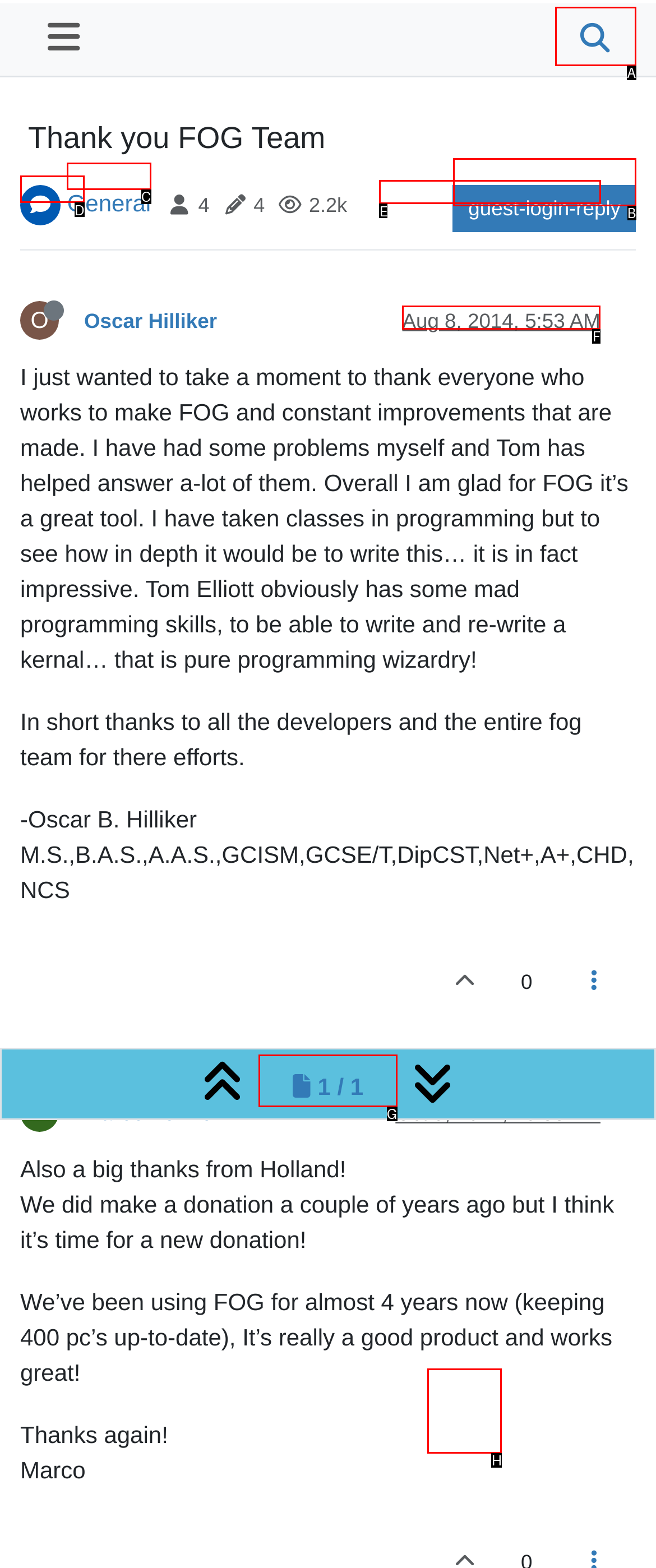Select the proper UI element to click in order to perform the following task: View the post details of Aug 8, 2014, 5:53 AM. Indicate your choice with the letter of the appropriate option.

F